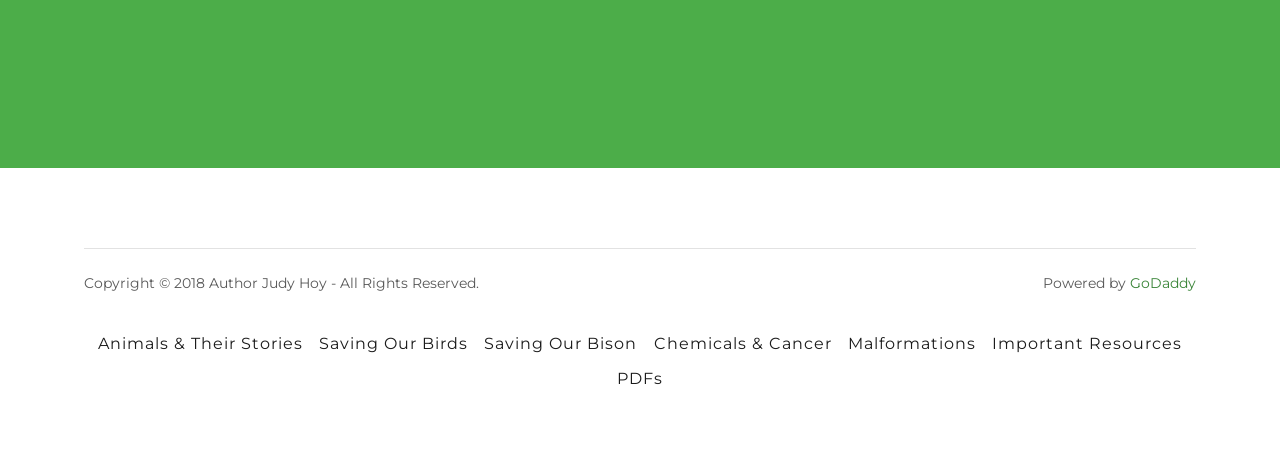How many links are there in the footer?
Ensure your answer is thorough and detailed.

I counted the number of links in the footer section, which includes 'Animals & Their Stories', 'Saving Our Birds', 'Saving Our Bison', 'Chemicals & Cancer', 'Malformations', 'Important Resources', 'PDFs', 'GoDaddy', and 'Copyright'.